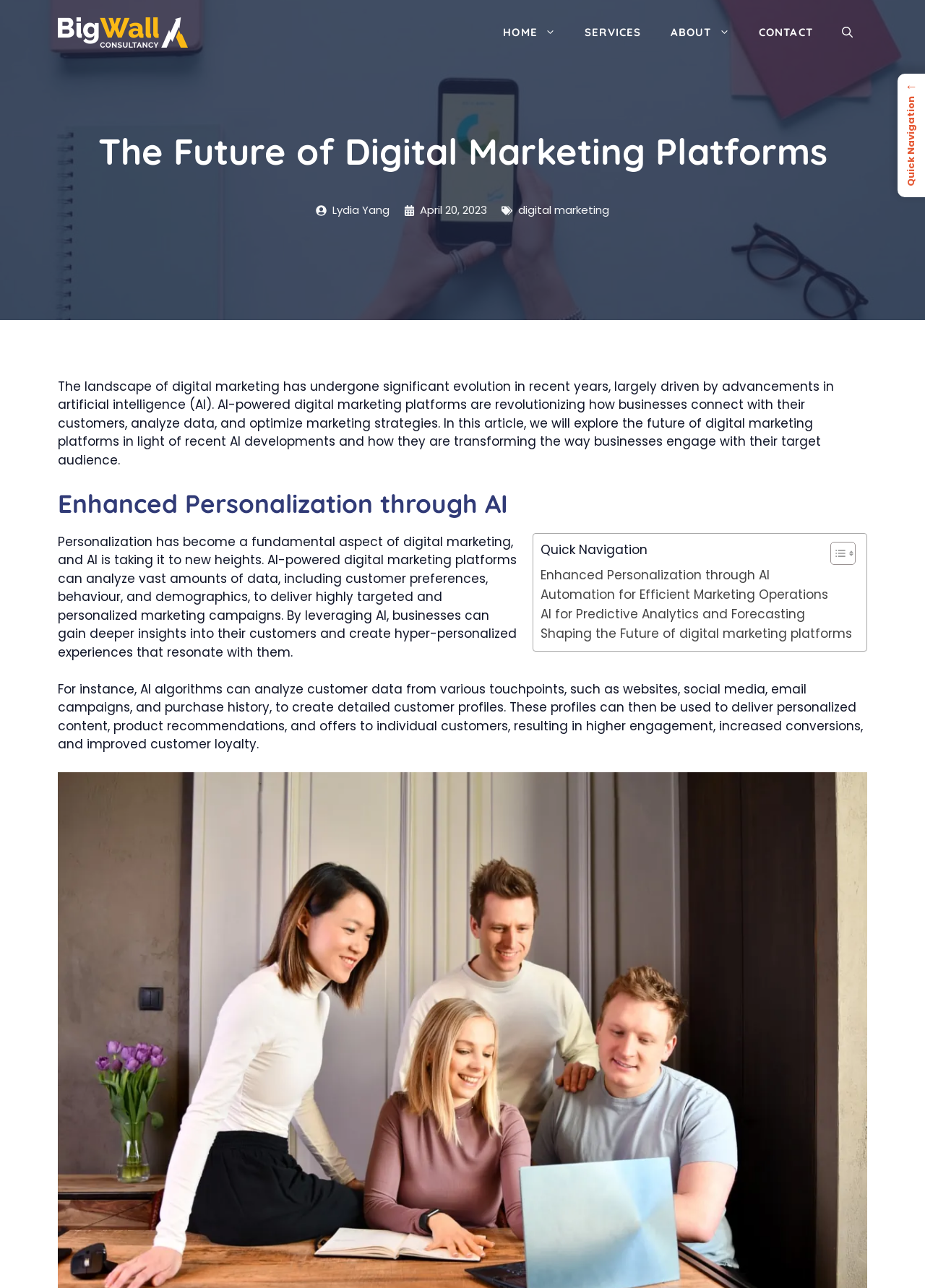What is the name of the consultancy firm?
Look at the image and answer with only one word or phrase.

Big Wall Consultancy LLP